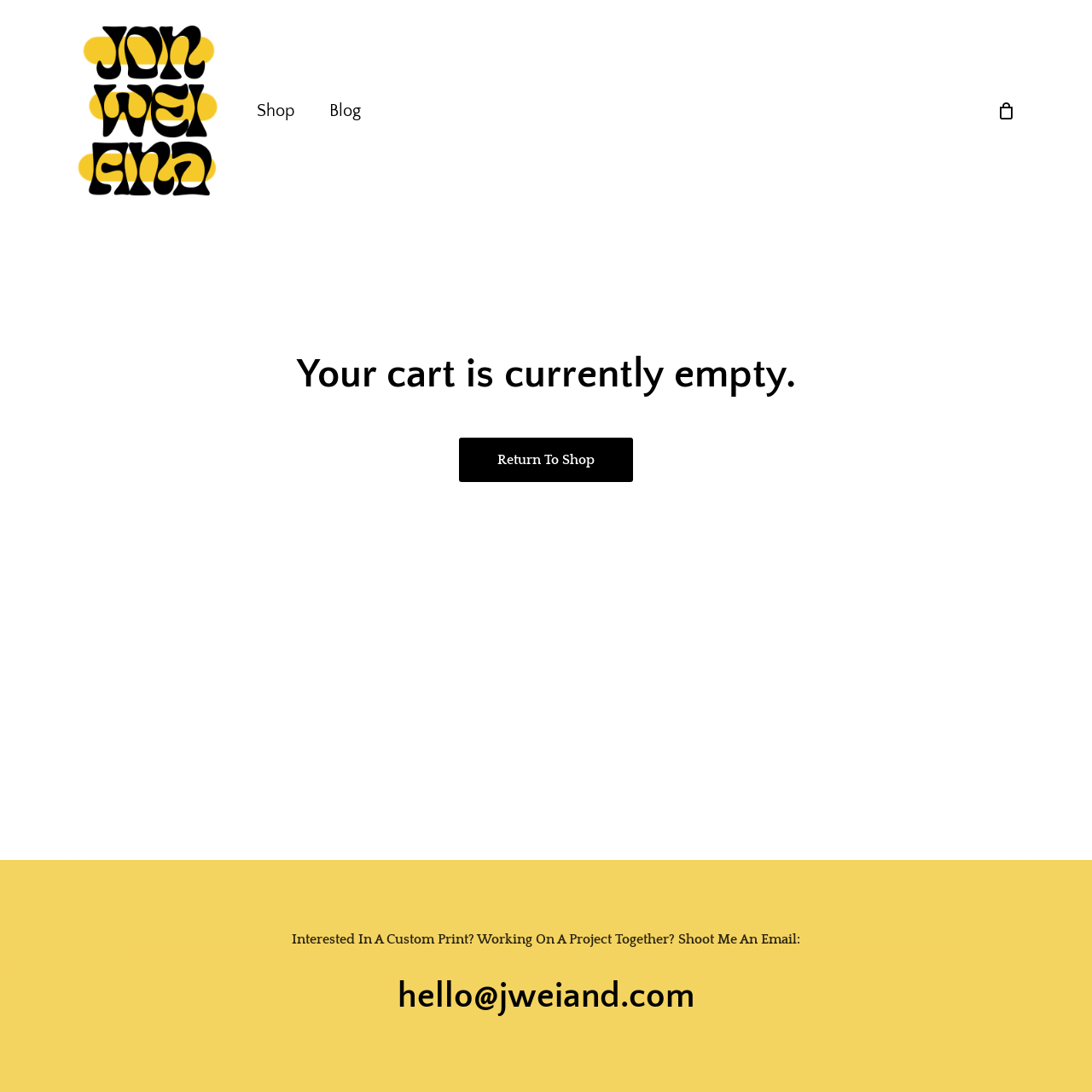Based on the element description: "alt="Jon Weiand"", identify the bounding box coordinates for this UI element. The coordinates must be four float numbers between 0 and 1, listed as [left, top, right, bottom].

[0.07, 0.023, 0.2, 0.18]